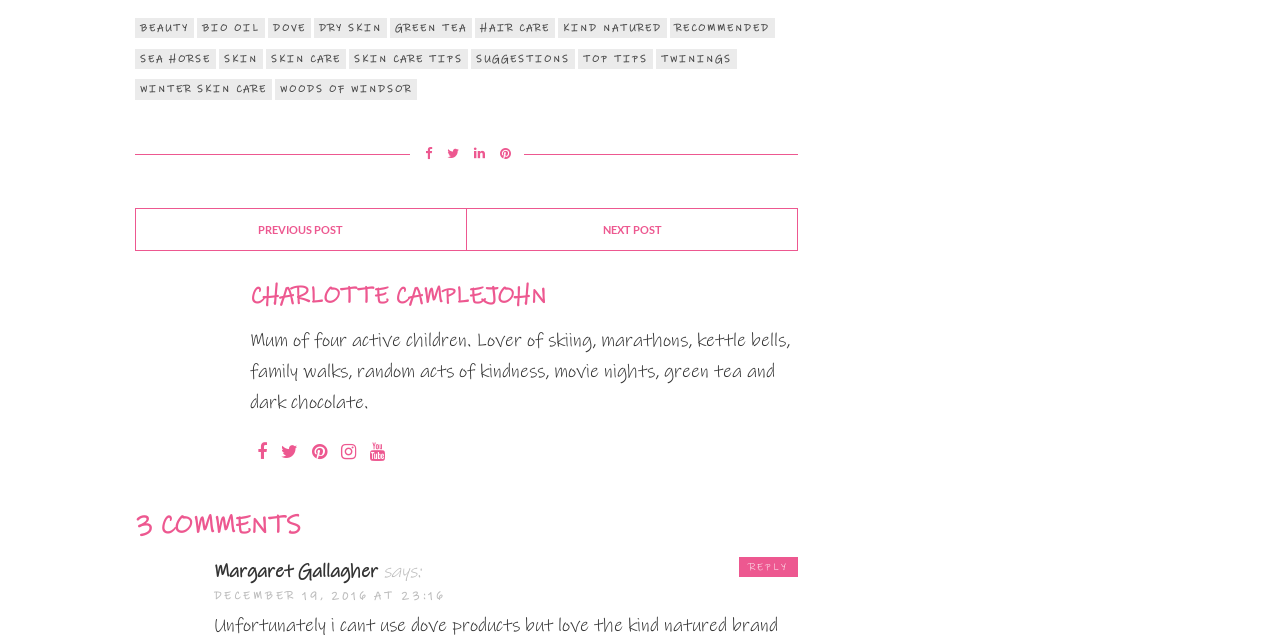What is the brand mentioned in the first comment?
Please answer the question with as much detail and depth as you can.

The first comment mentions 'Dove products' and 'Kind Natured brand', suggesting that the brand mentioned is Dove.